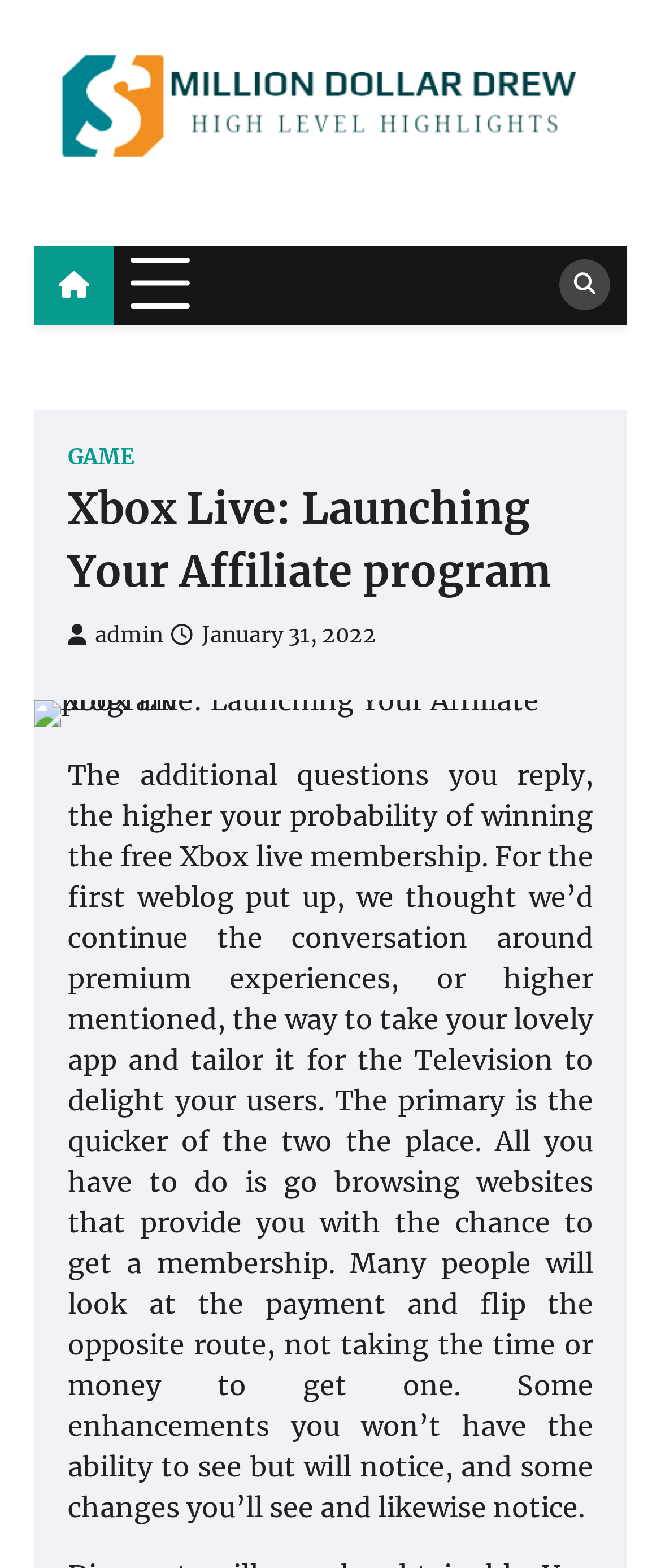Determine the bounding box coordinates for the UI element matching this description: "Game".

[0.103, 0.283, 0.203, 0.3]